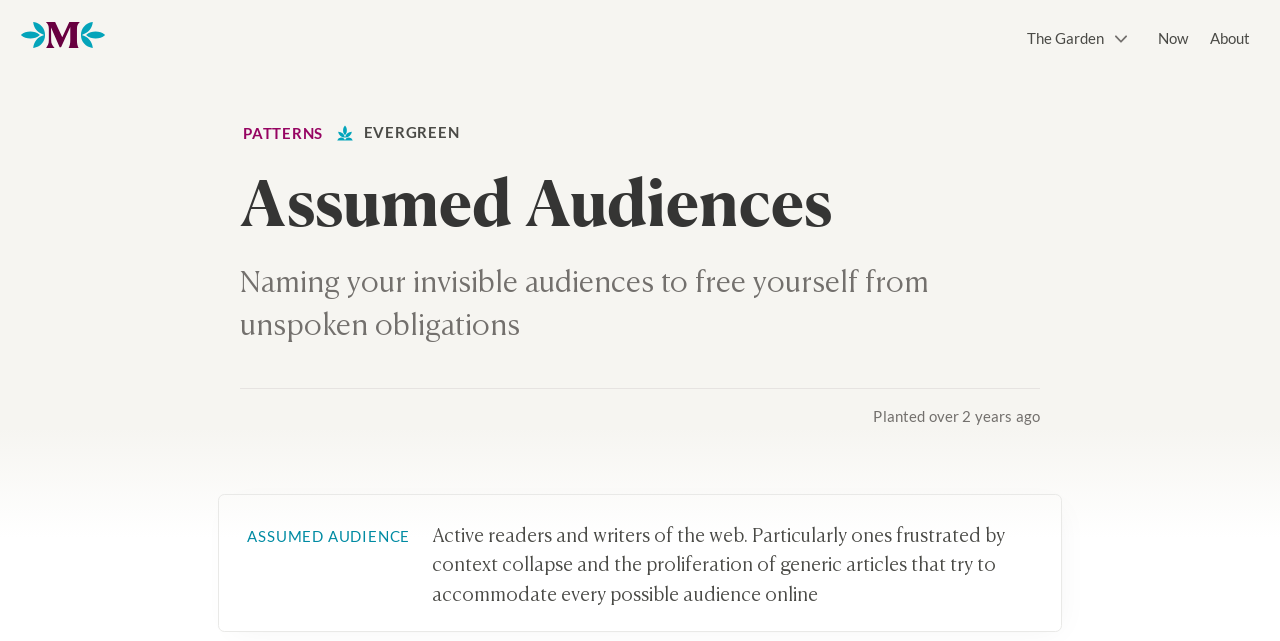From the element description: "parent_node: The Garden", extract the bounding box coordinates of the UI element. The coordinates should be expressed as four float numbers between 0 and 1, in the order [left, top, right, bottom].

[0.862, 0.04, 0.885, 0.08]